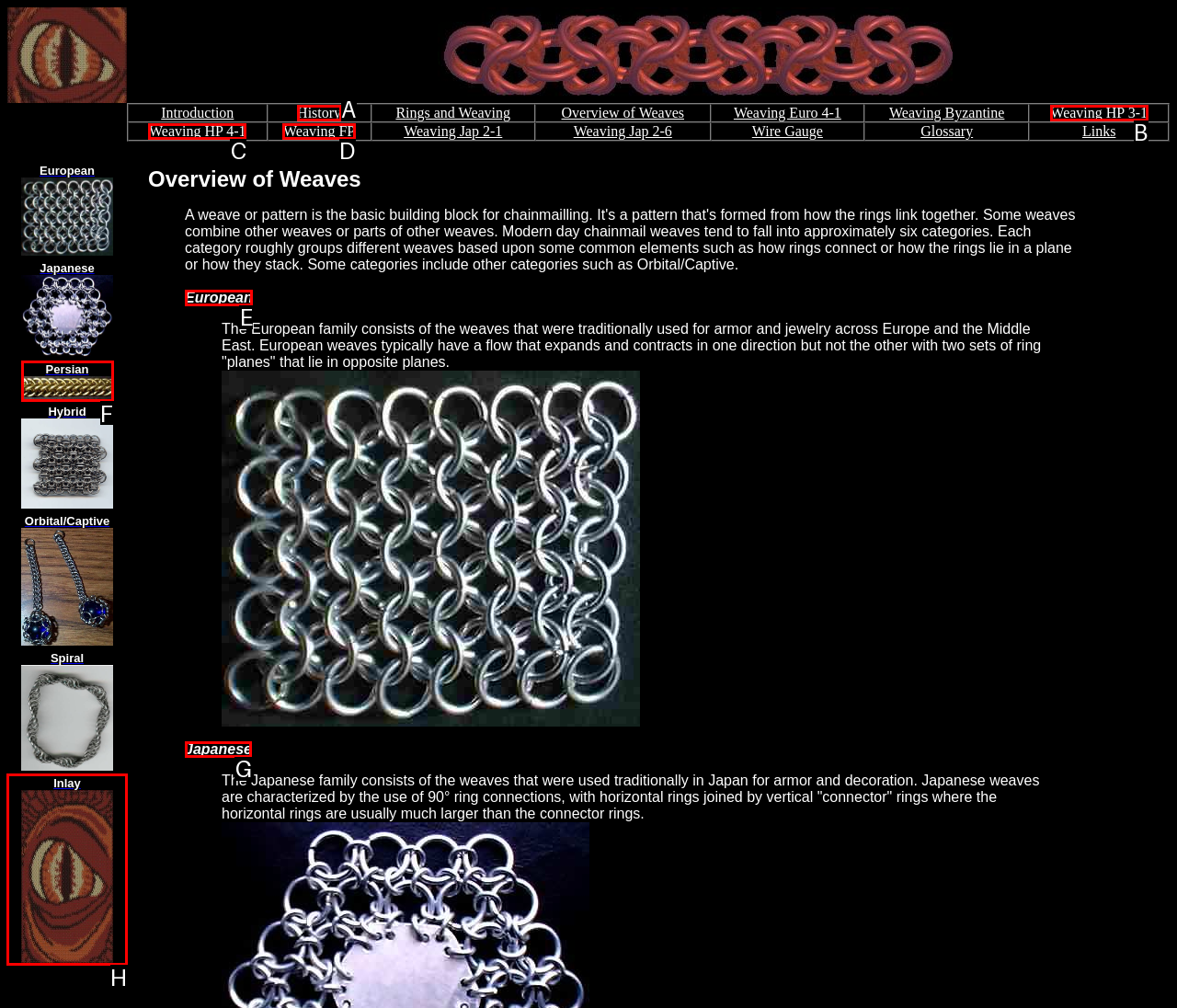Point out the specific HTML element to click to complete this task: Learn about Inlay Reply with the letter of the chosen option.

H